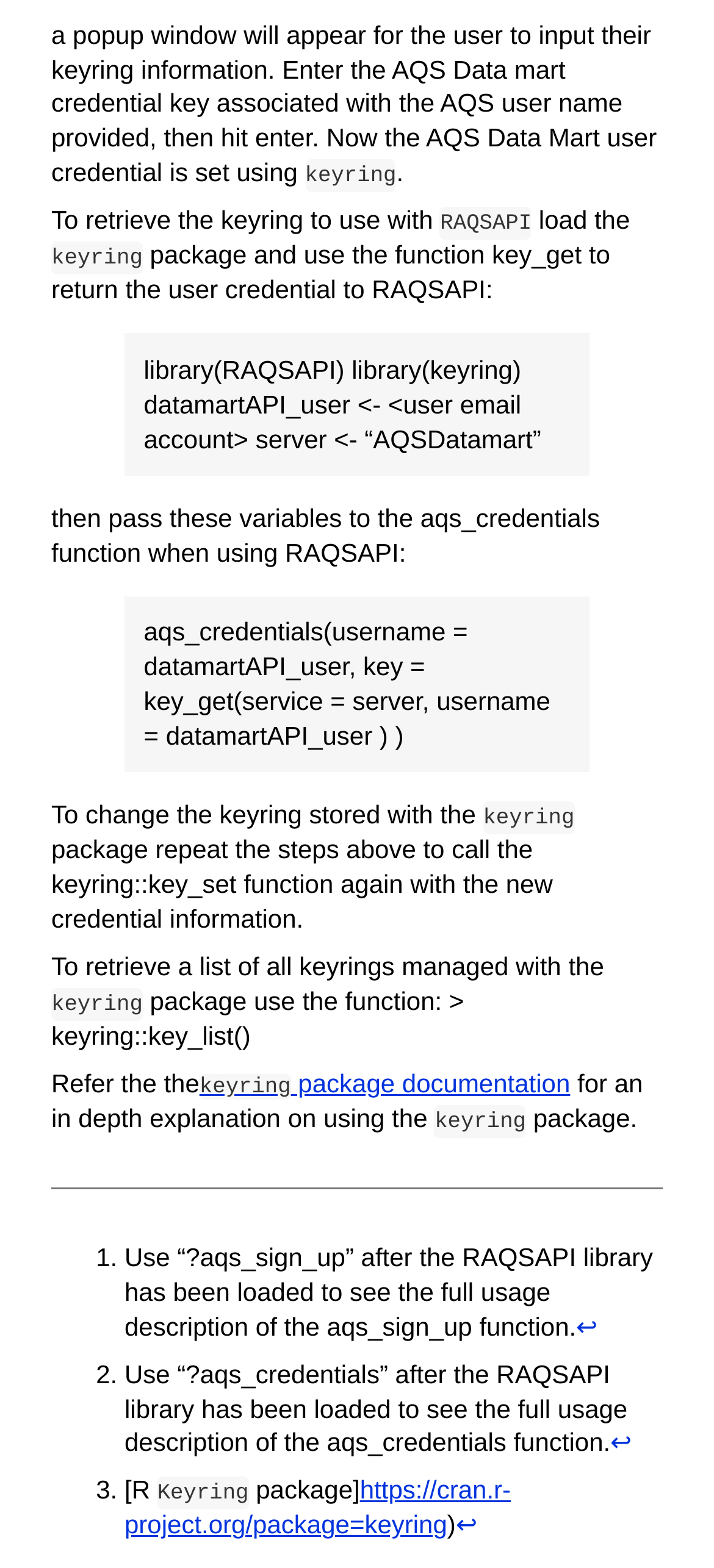Where can you find more information about the keyring package?
Use the information from the screenshot to give a comprehensive response to the question.

According to the webpage, you can find more information about the keyring package on the CRAN R-project website. This is evident from the link provided, which points to the keyring package documentation on the CRAN R-project website.